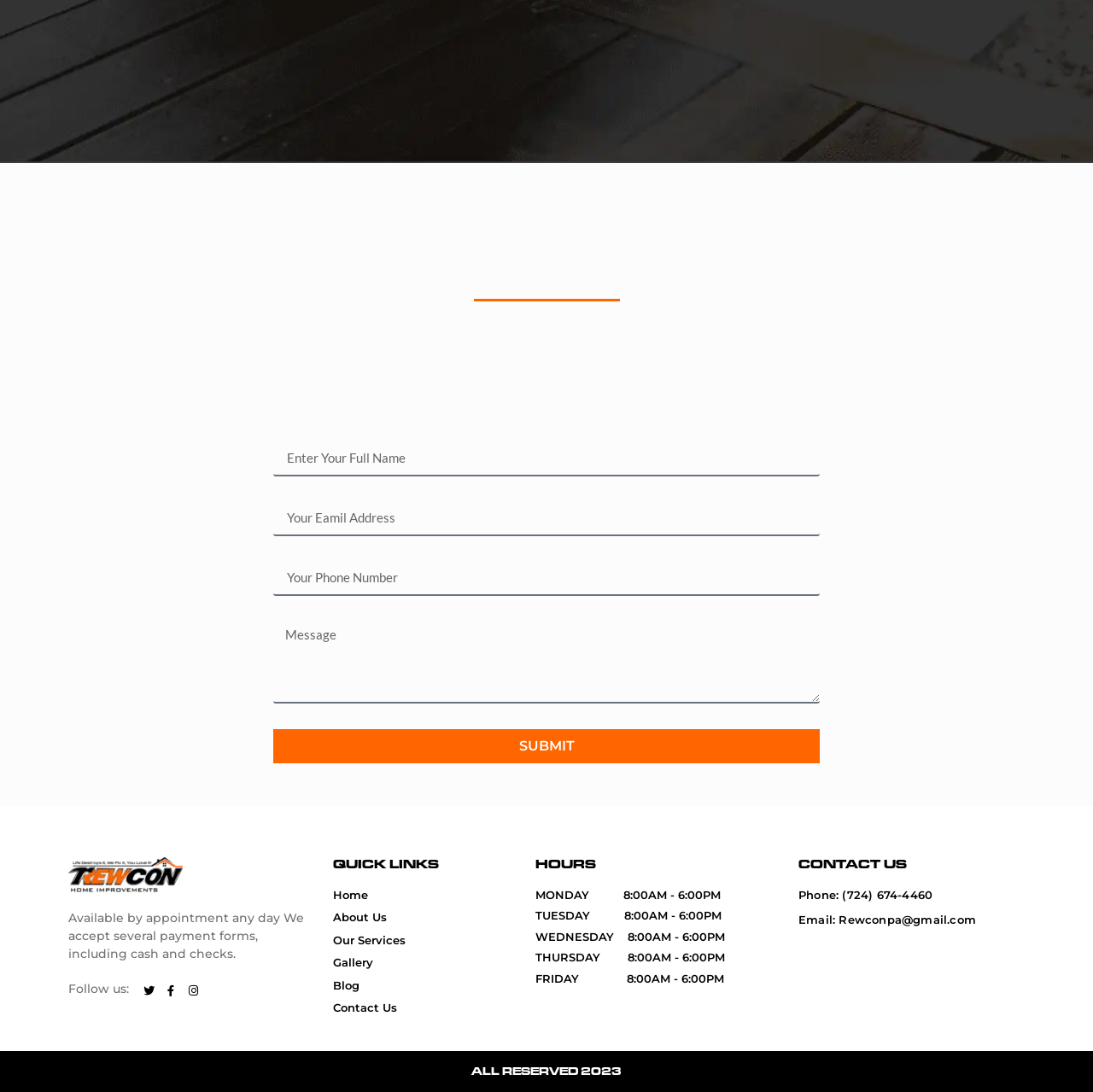What are the business hours on Monday?
Give a single word or phrase answer based on the content of the image.

8:00AM - 6:00PM